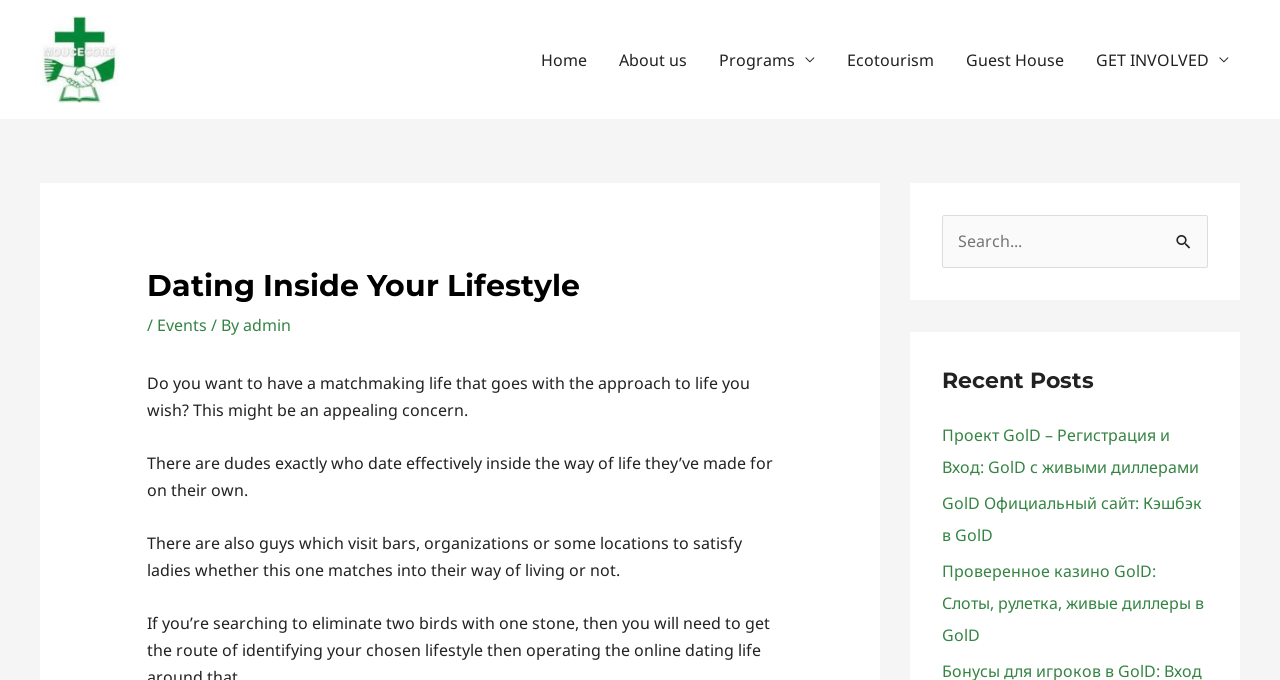Based on the visual content of the image, answer the question thoroughly: Is there a search function on the page?

I found a search box with a 'Search' button and a label 'Search for:' next to it, which indicates that there is a search function on the page.